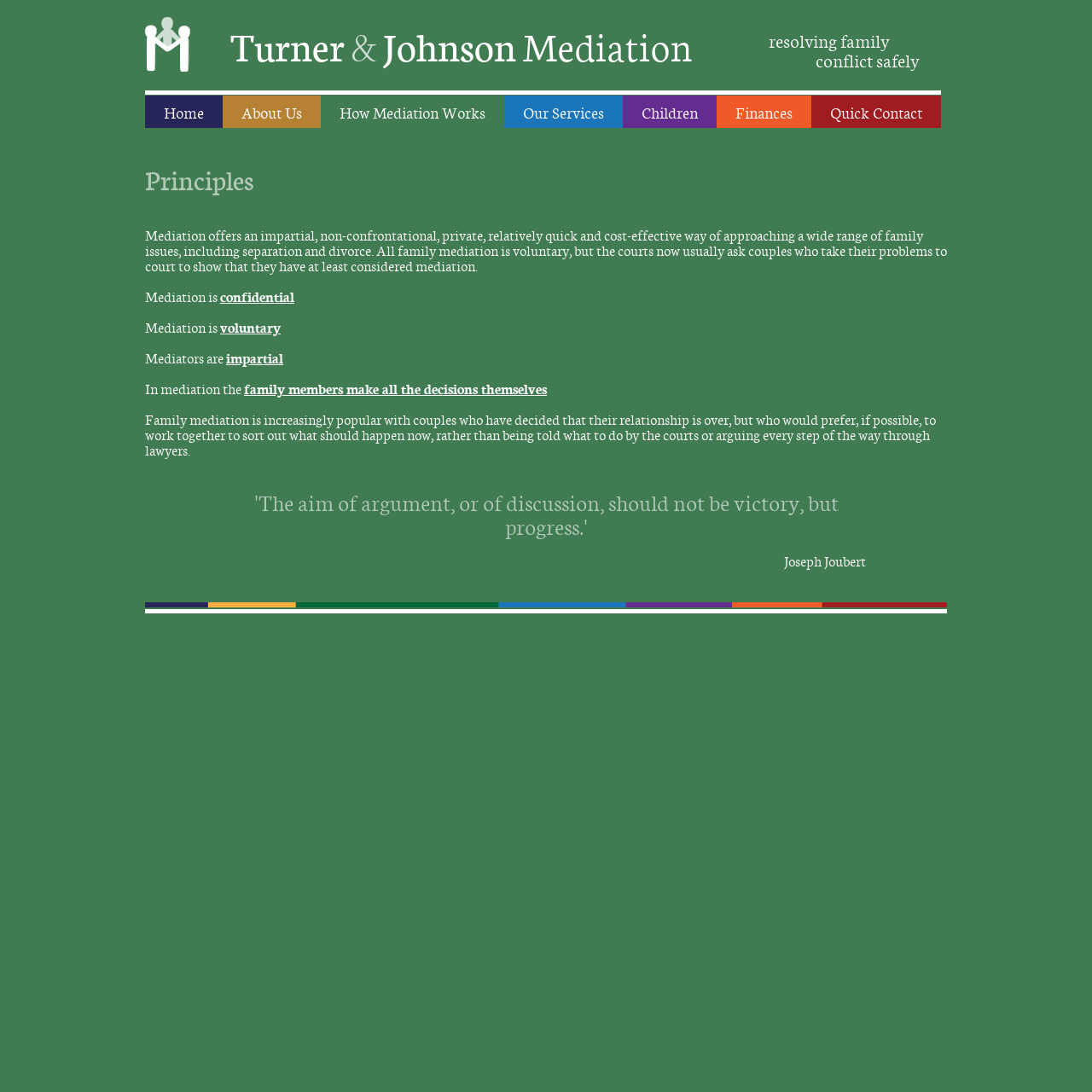What is the goal of family mediation?
Answer the question with a thorough and detailed explanation.

The webpage quotes Joseph Joubert, saying 'The aim of argument, or of discussion, should not be victory, but progress.' This quote suggests that the goal of family mediation is not to win an argument or prove a point, but rather to make progress and find a mutually beneficial solution. This approach focuses on collaboration and cooperation rather than competition and conflict.